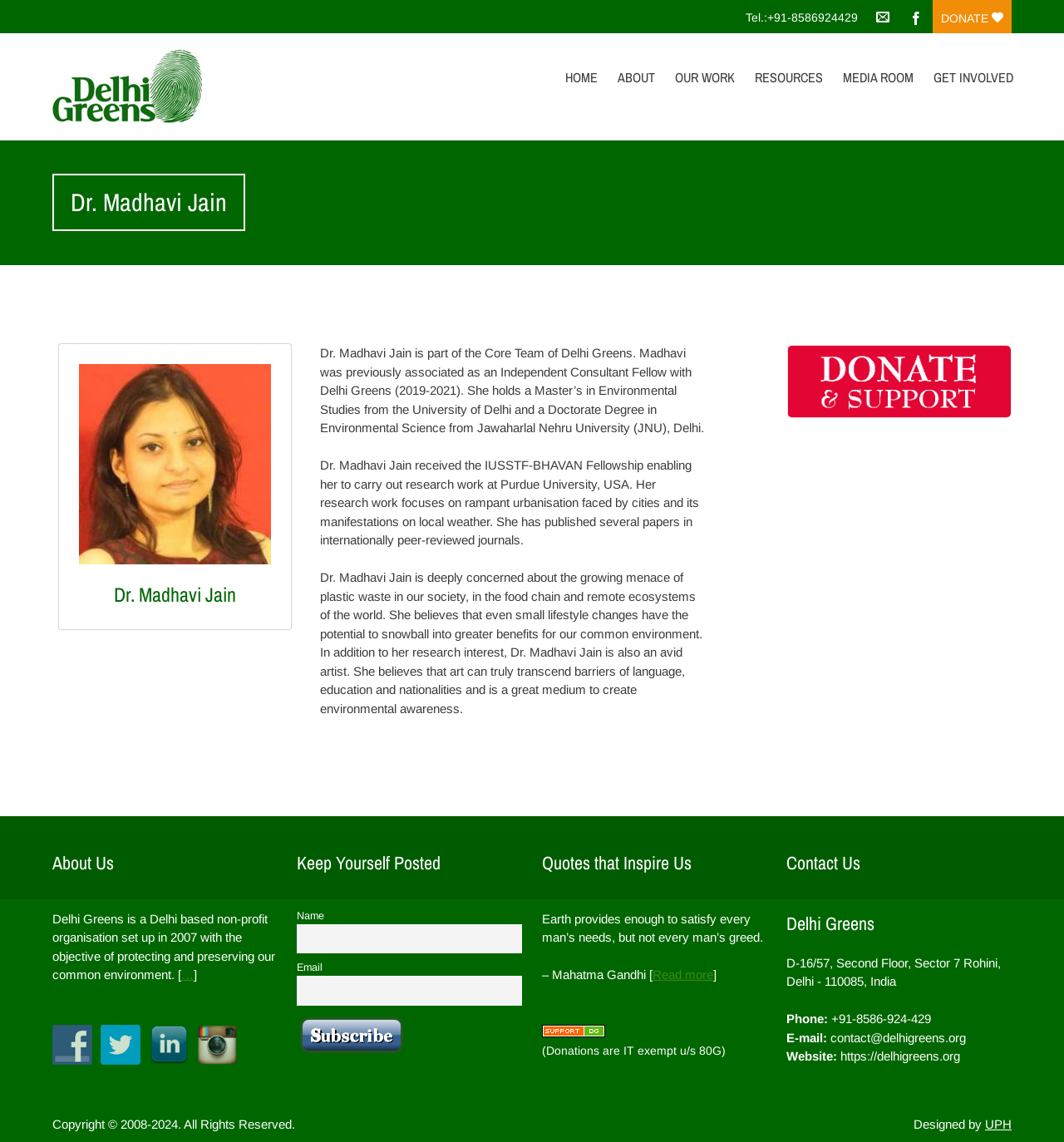Please identify the bounding box coordinates of the element I need to click to follow this instruction: "Subscribe to the newsletter".

[0.279, 0.888, 0.382, 0.924]